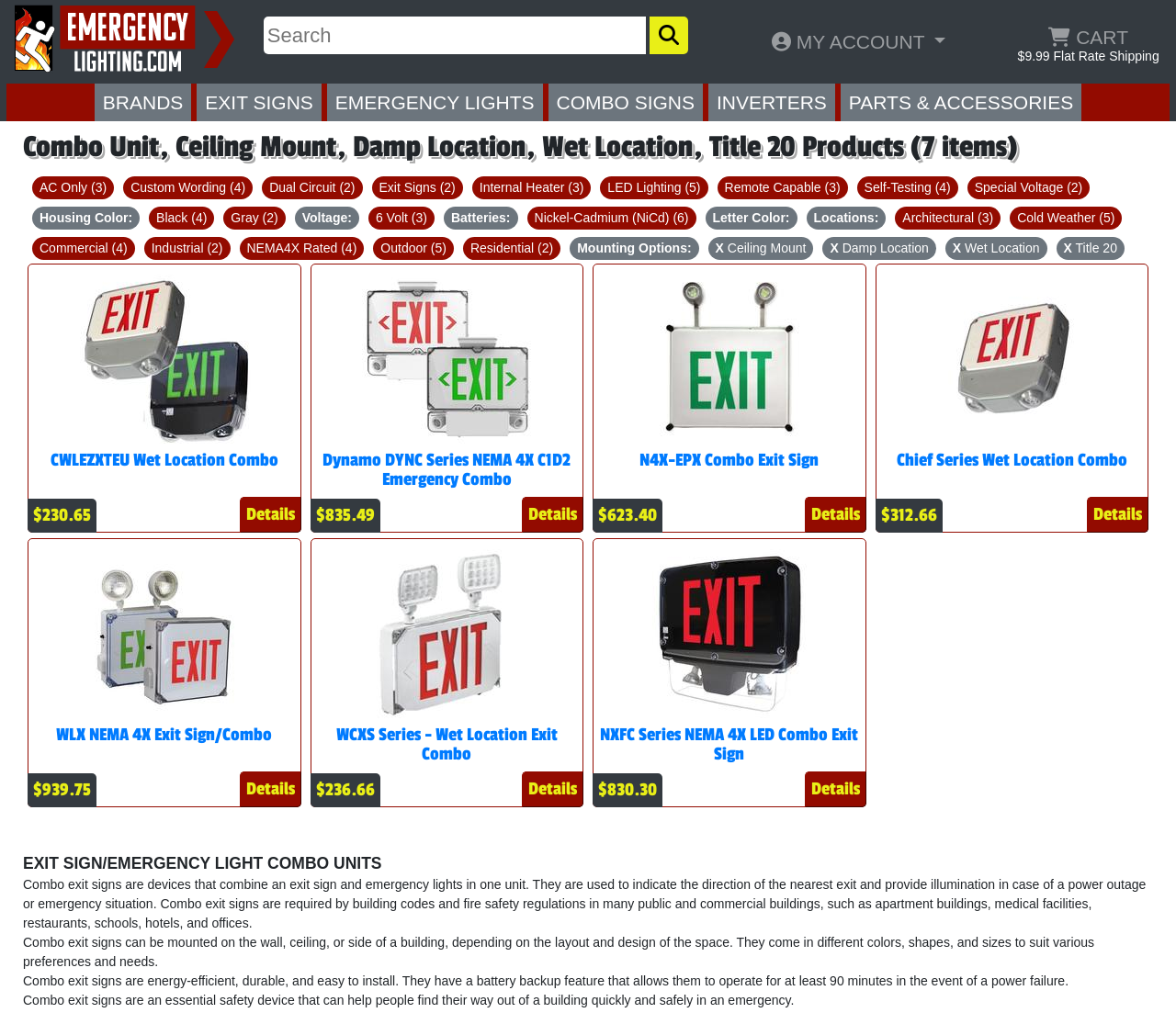Determine the bounding box coordinates of the element's region needed to click to follow the instruction: "View CART". Provide these coordinates as four float numbers between 0 and 1, formatted as [left, top, right, bottom].

[0.864, 0.016, 0.987, 0.057]